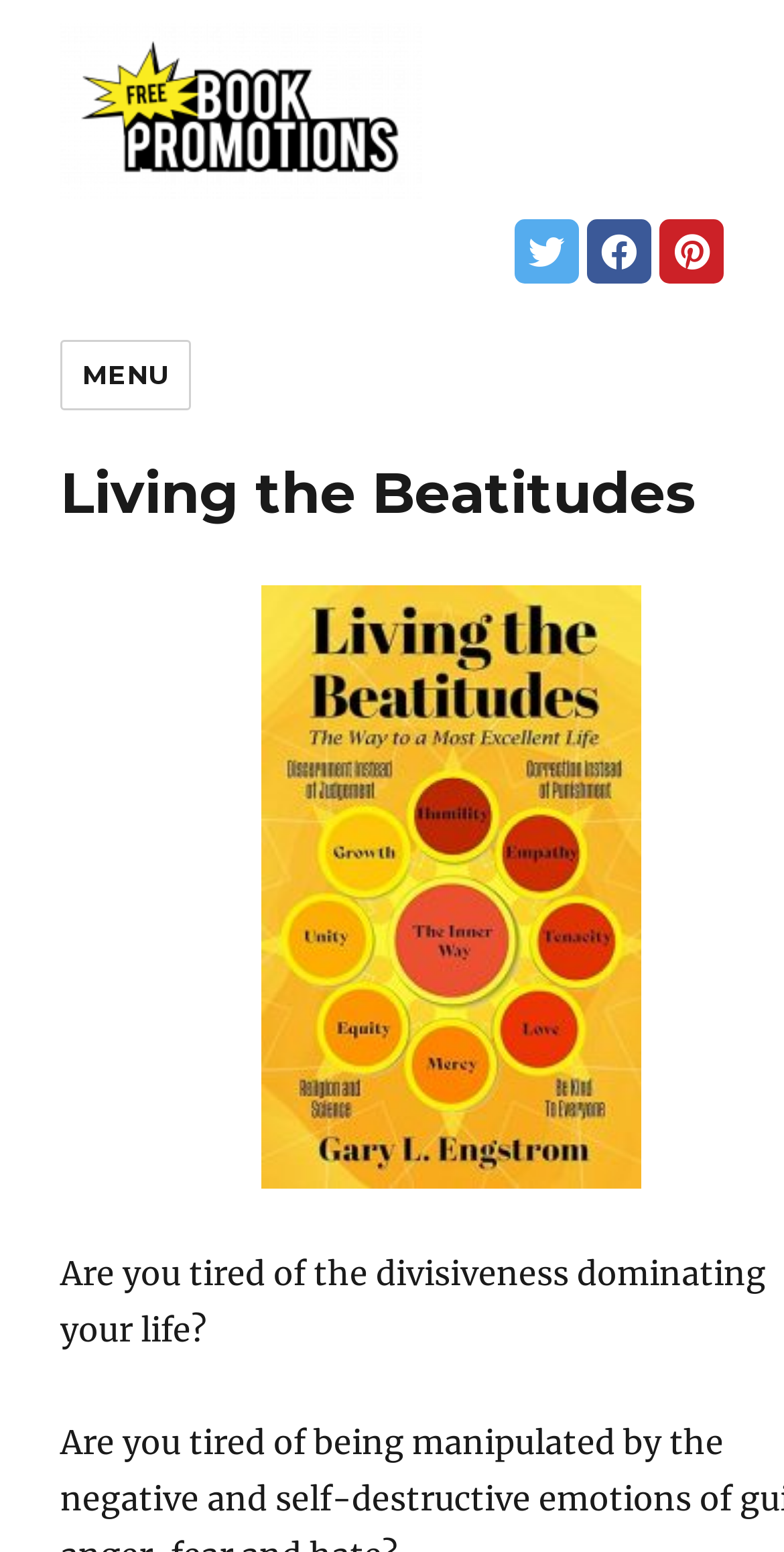Provide a brief response using a word or short phrase to this question:
How many social media links are present?

3